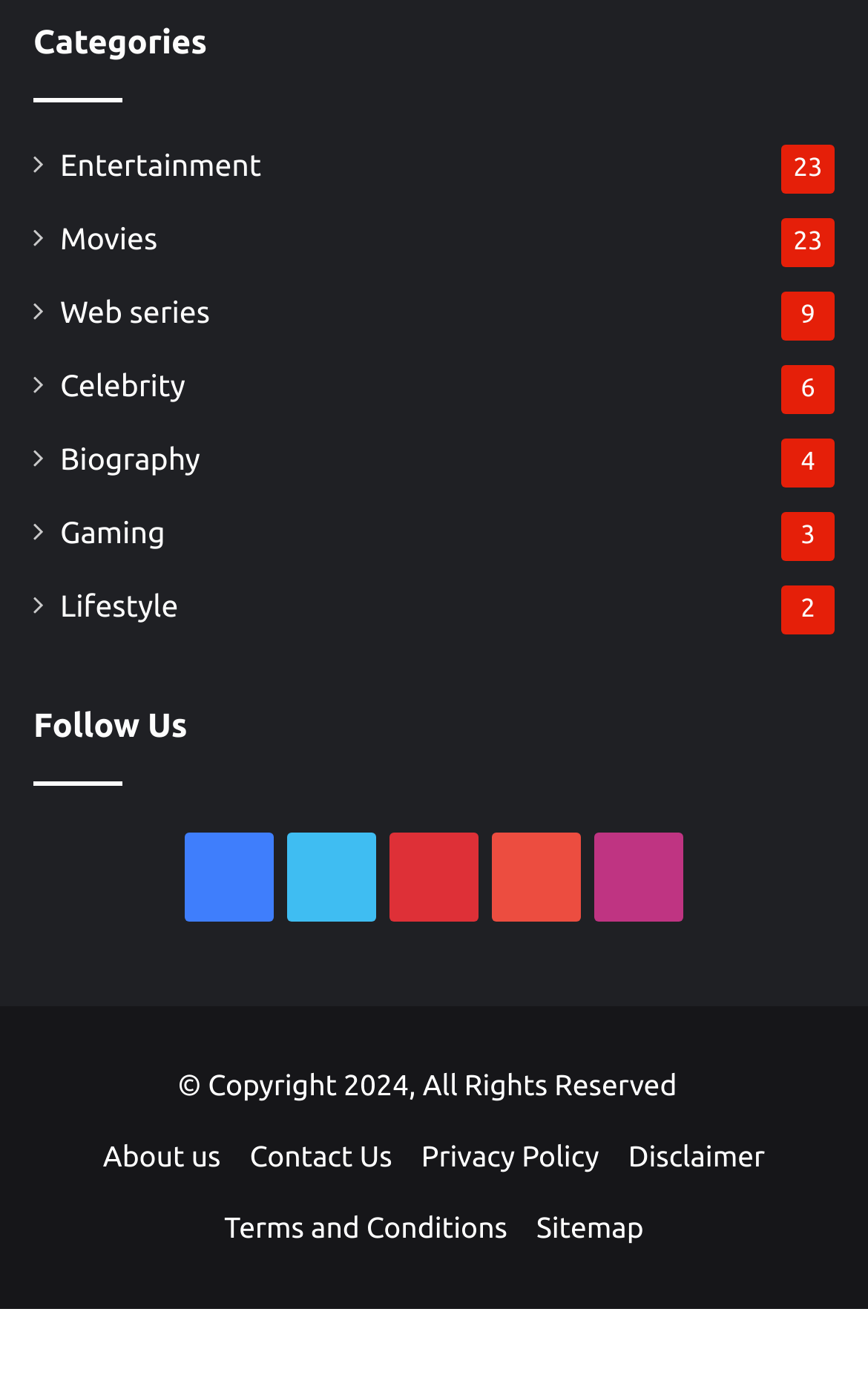Identify the bounding box coordinates of the clickable region required to complete the instruction: "Click on Entertainment". The coordinates should be given as four float numbers within the range of 0 and 1, i.e., [left, top, right, bottom].

[0.069, 0.102, 0.301, 0.136]